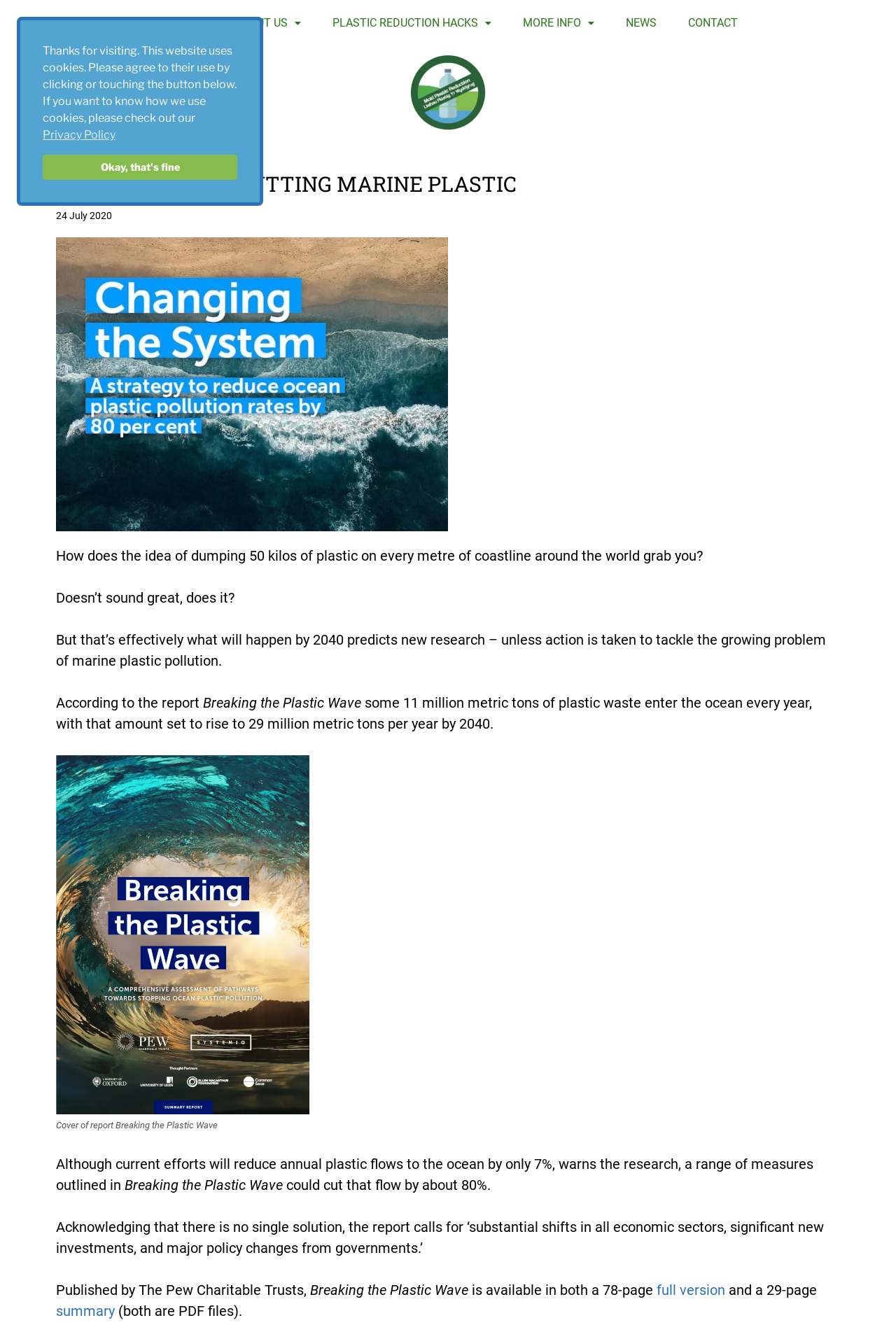Locate the bounding box coordinates of the clickable area needed to fulfill the instruction: "Check the CONTACT page".

[0.756, 0.005, 0.835, 0.03]